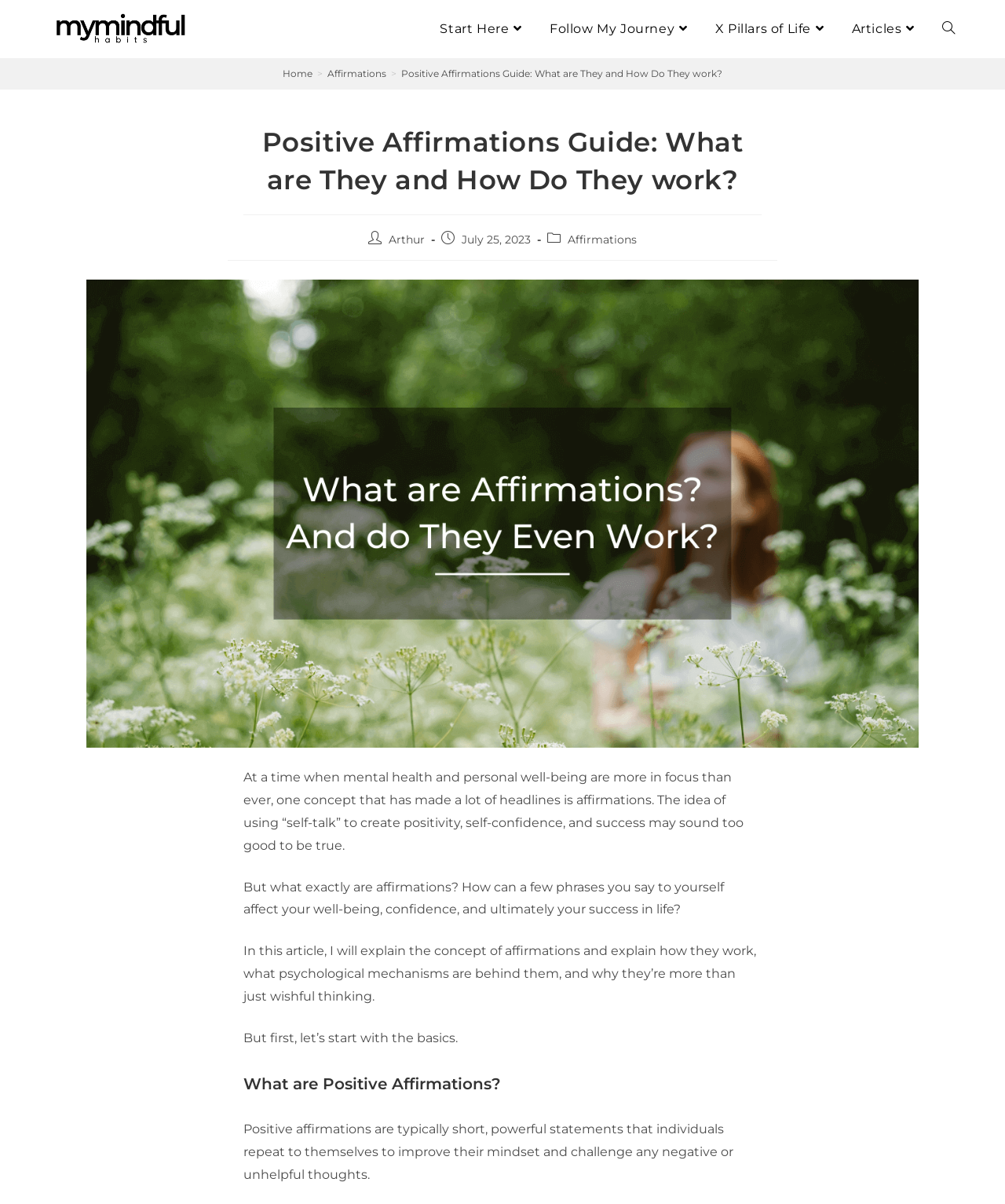Find the bounding box coordinates of the element's region that should be clicked in order to follow the given instruction: "Visit the 'Articles' page". The coordinates should consist of four float numbers between 0 and 1, i.e., [left, top, right, bottom].

[0.836, 0.0, 0.926, 0.048]